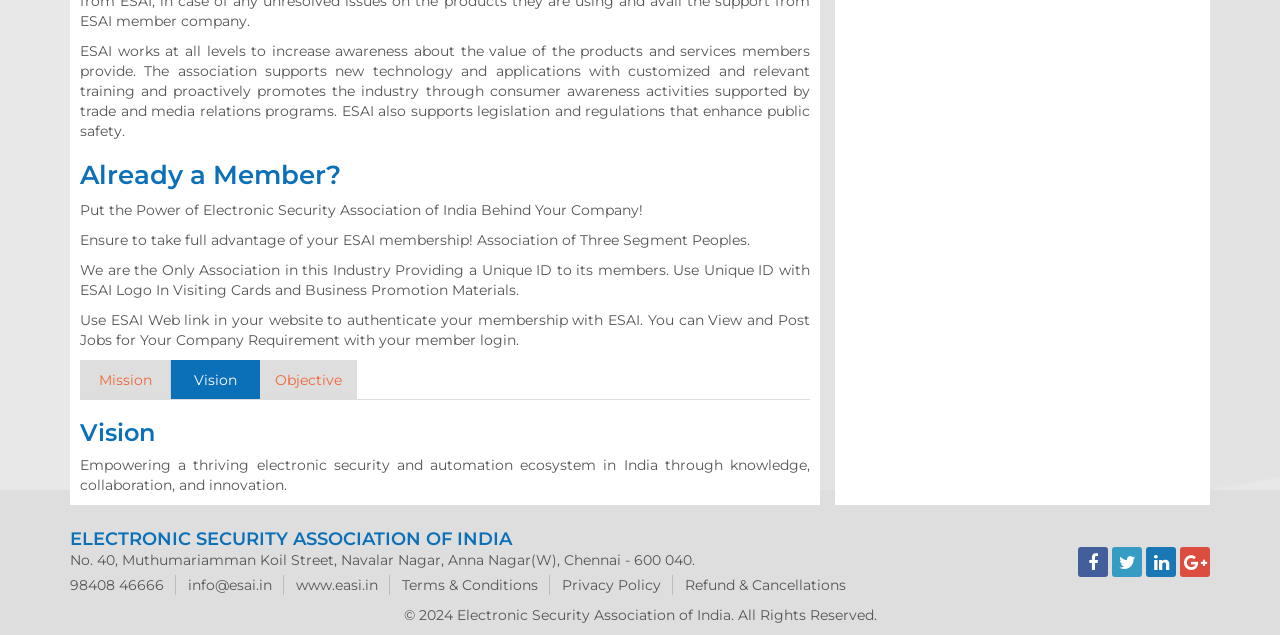Show the bounding box coordinates of the element that should be clicked to complete the task: "Call the customer service".

None